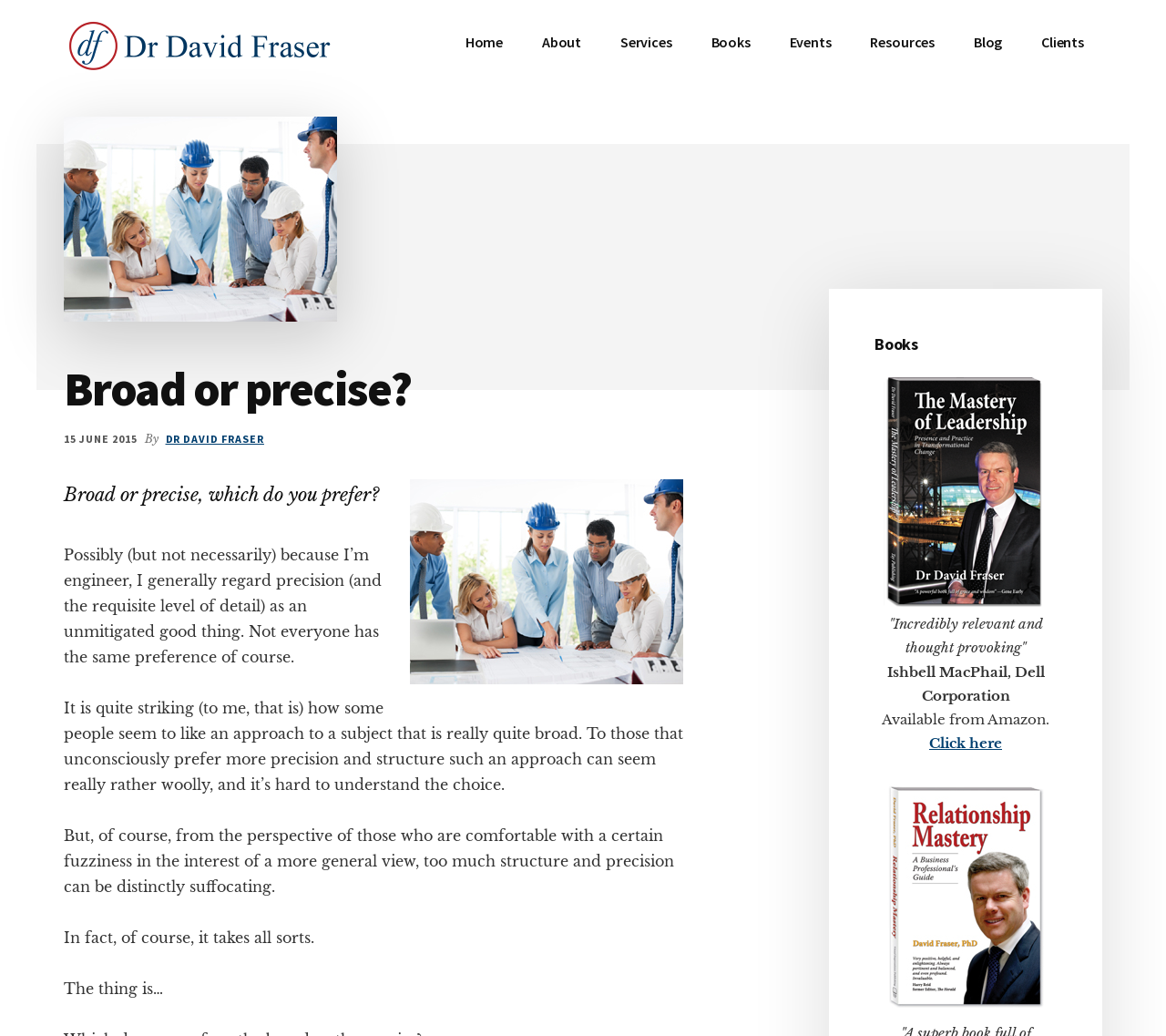Locate and provide the bounding box coordinates for the HTML element that matches this description: "Click here".

[0.797, 0.709, 0.859, 0.726]